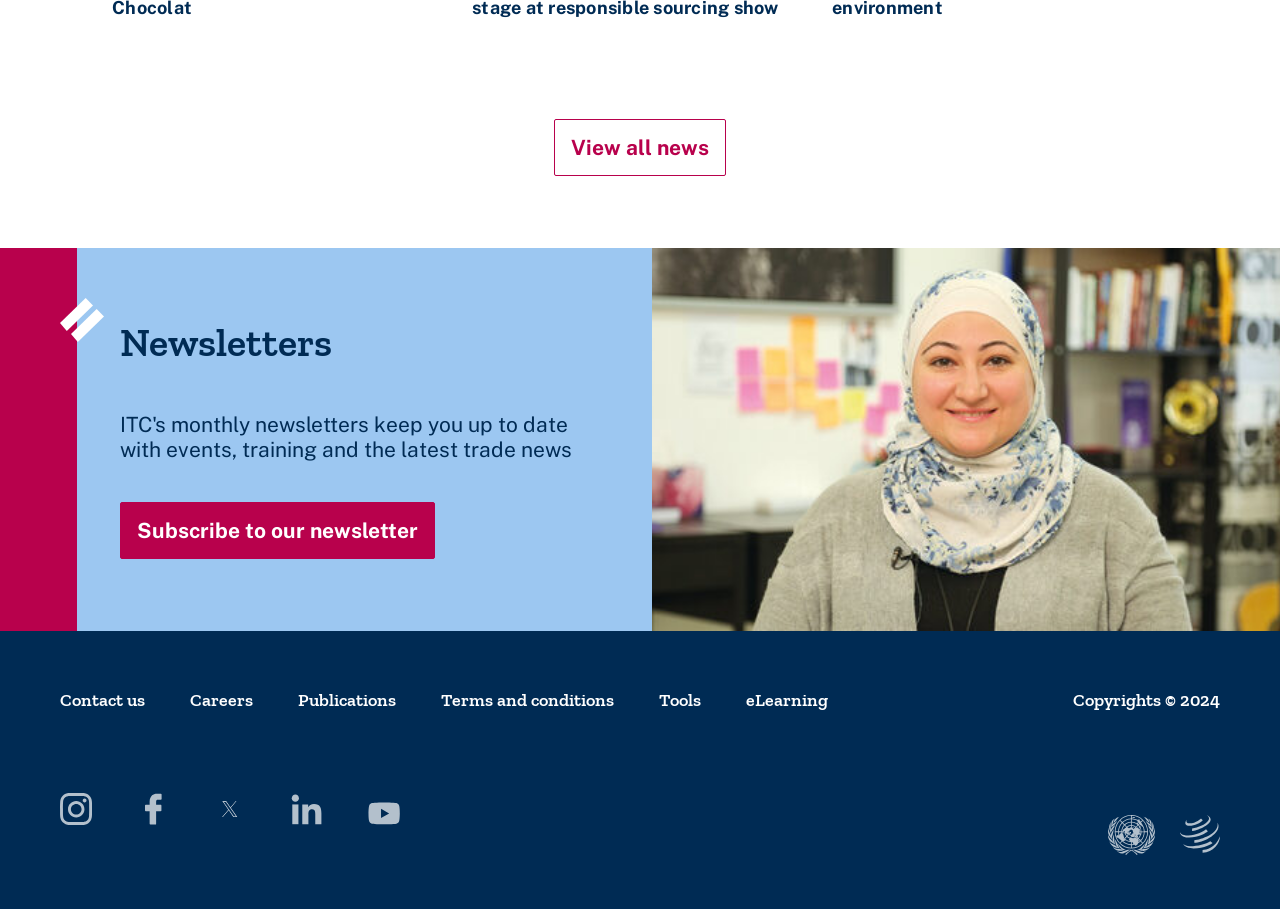How many links are present in the footer?
Please provide a comprehensive answer based on the details in the screenshot.

I counted the links present in the footer navigation element, which are 'Contact us', 'Careers', 'Publications', 'Terms and conditions', 'Tools', 'eLearning', and 'WTO'.